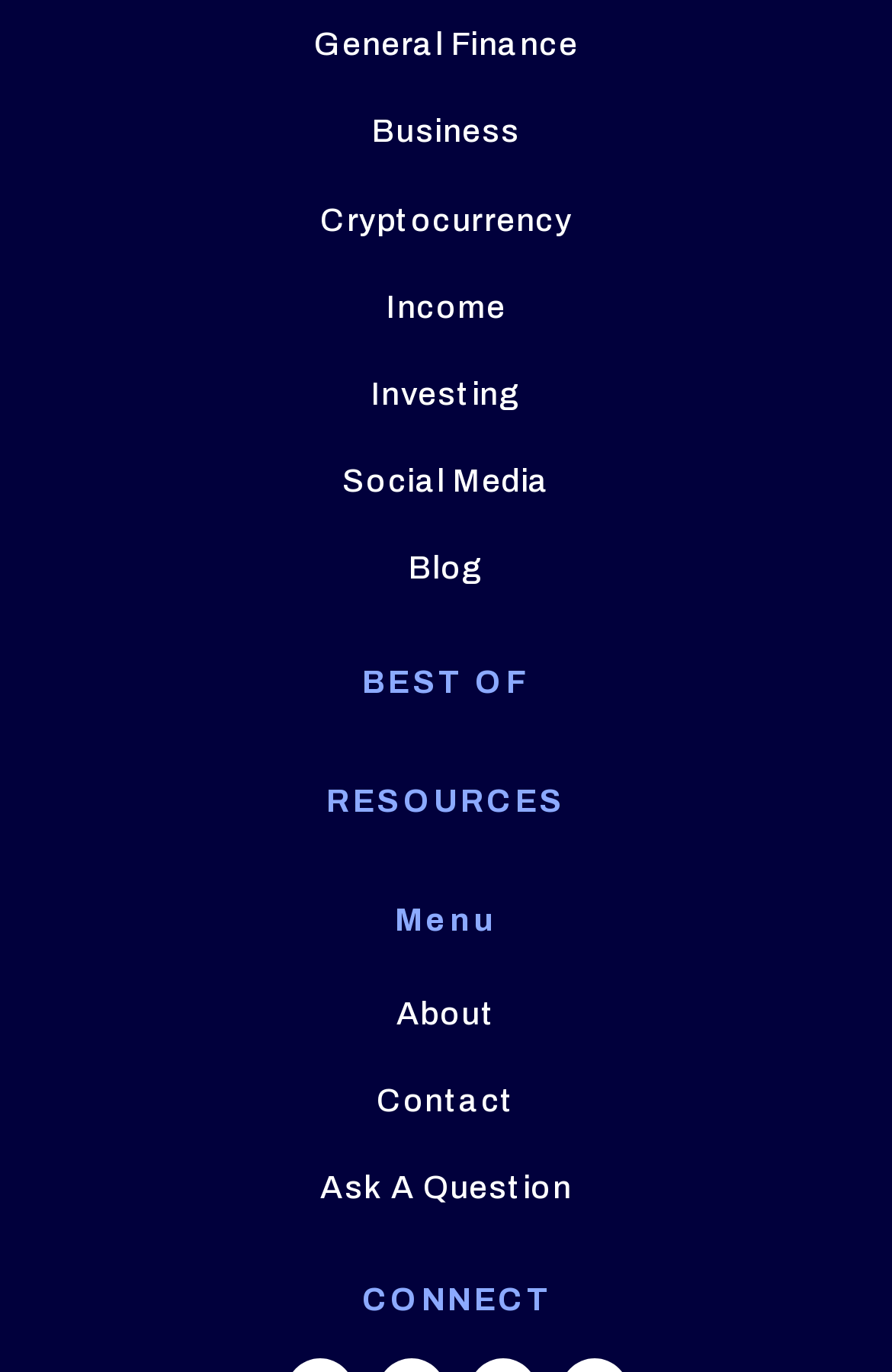Answer the following inquiry with a single word or phrase:
How many links are there in the bottom section of the webpage?

3